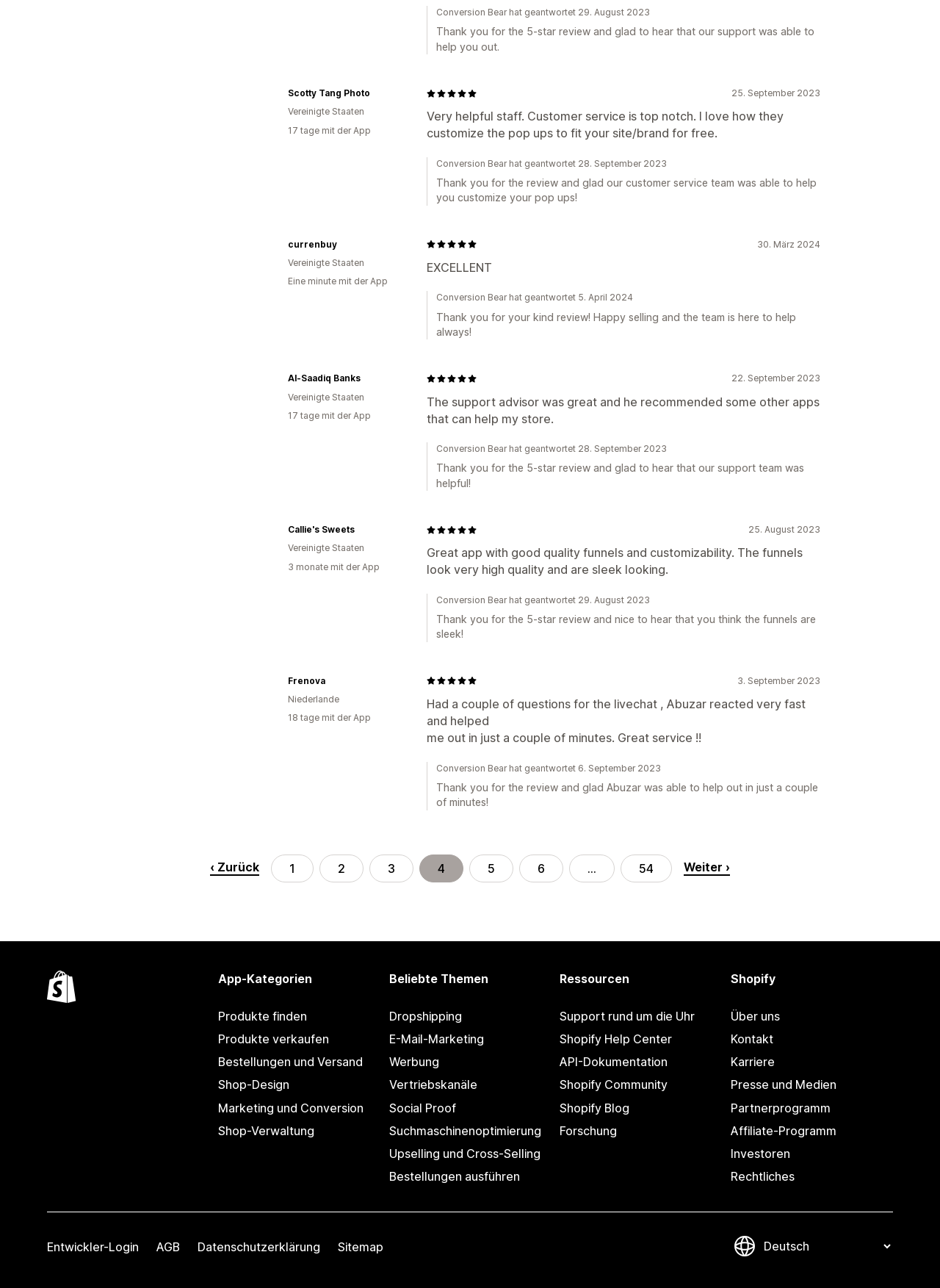Please provide a brief answer to the question using only one word or phrase: 
How many days has Scotty Tang been using the app?

17 days